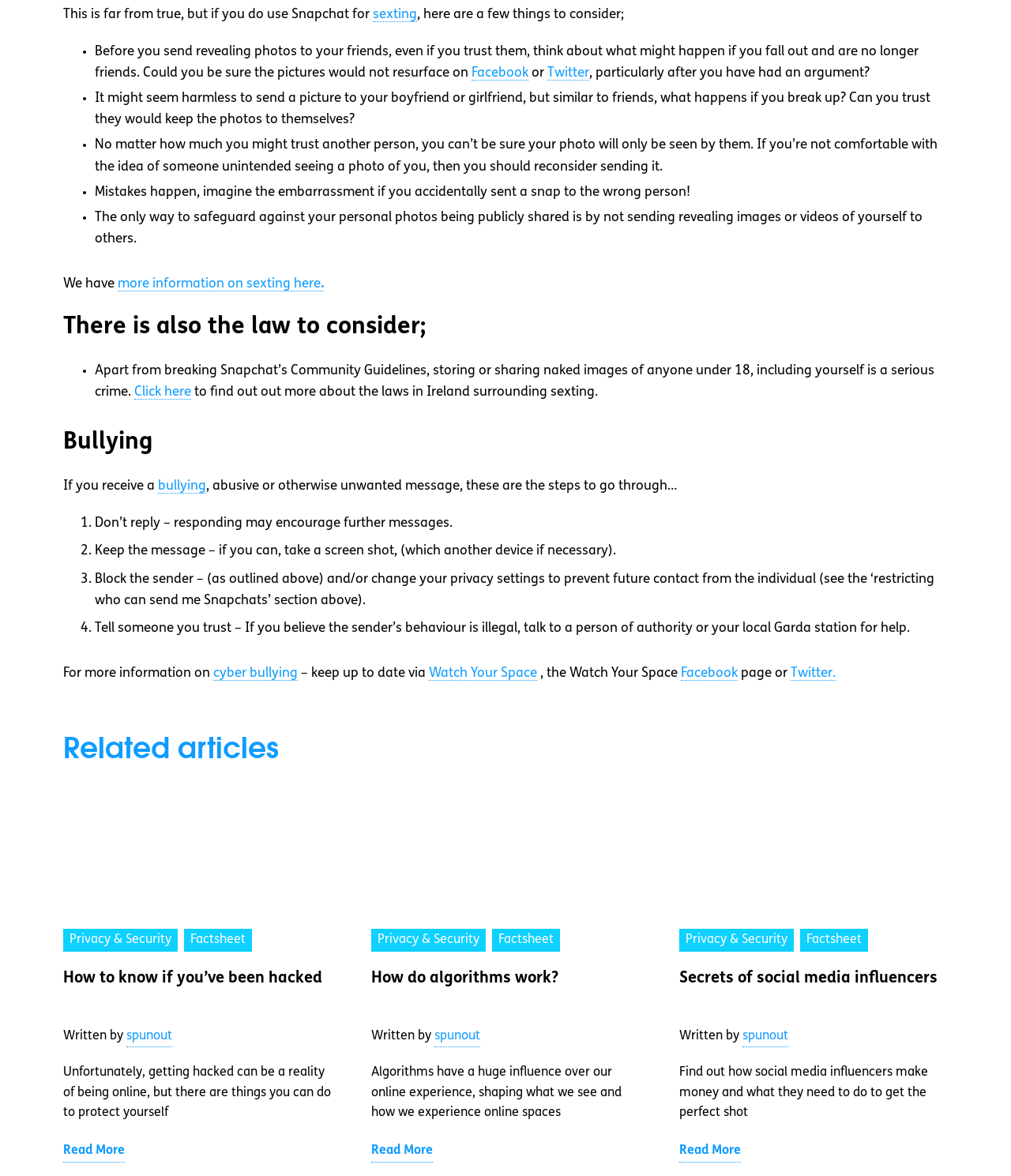What are the three articles related to online safety?
From the screenshot, provide a brief answer in one word or phrase.

Hacked, algorithms, influencers